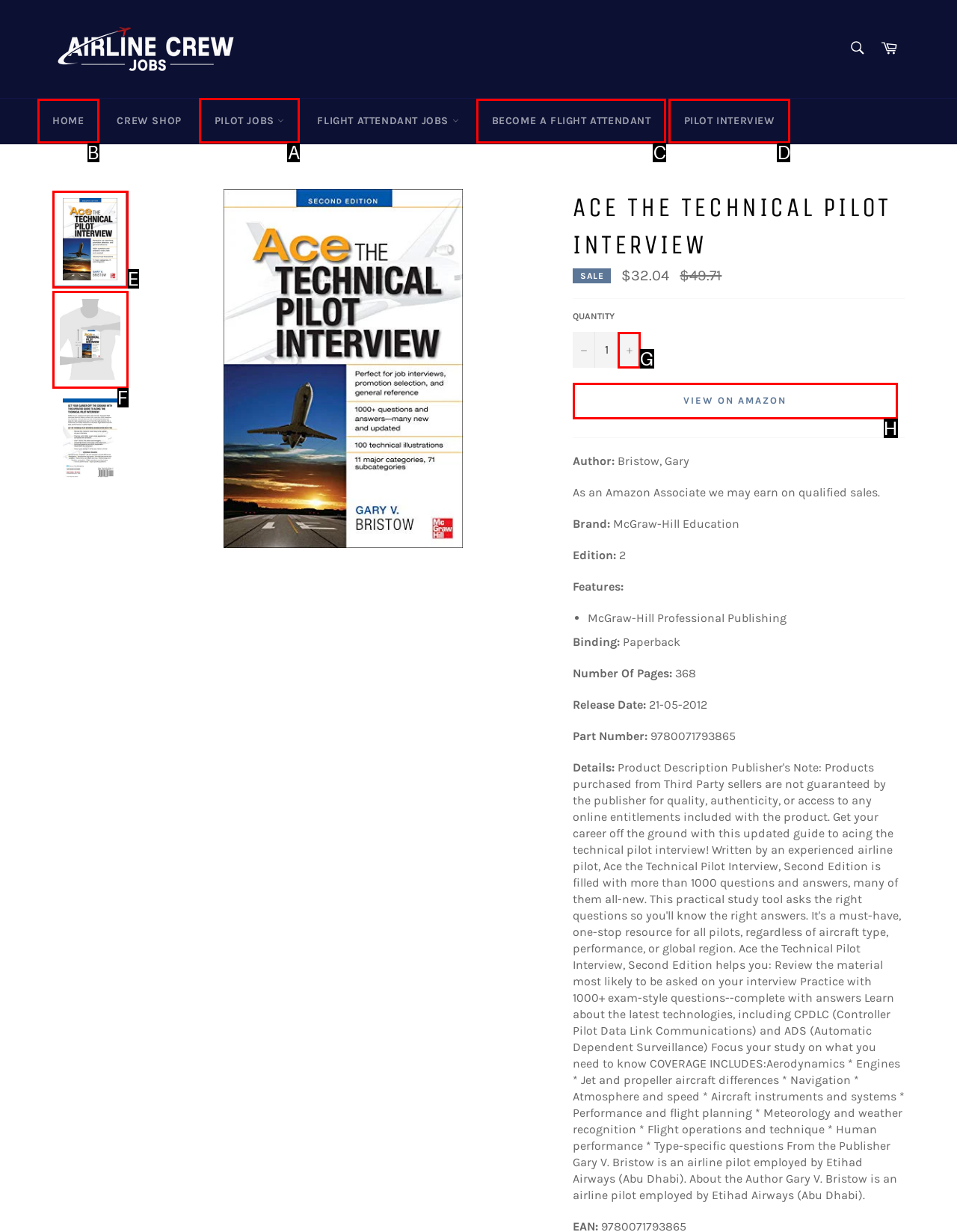Point out the specific HTML element to click to complete this task: Go to pilot jobs Reply with the letter of the chosen option.

A